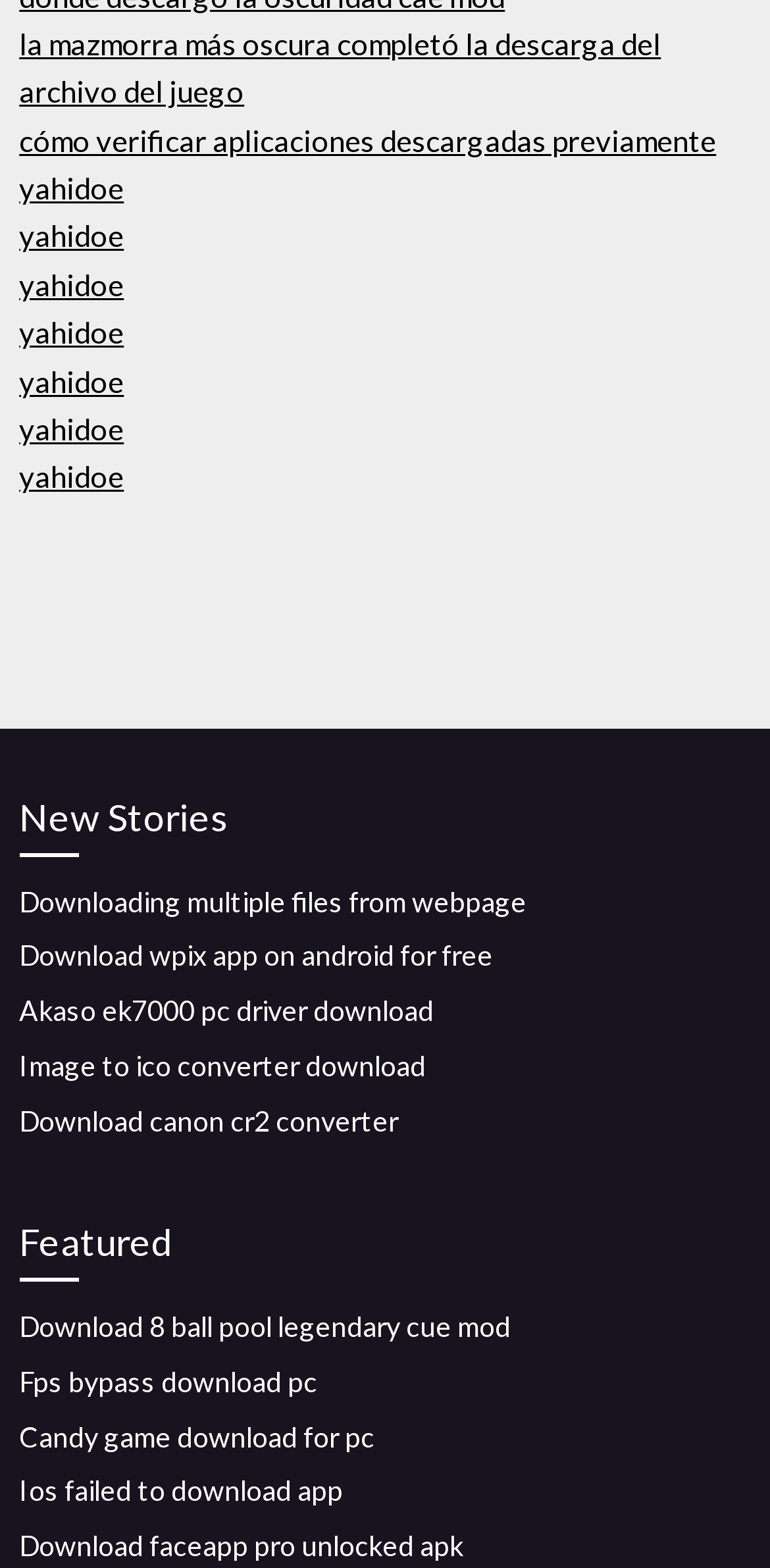Please predict the bounding box coordinates of the element's region where a click is necessary to complete the following instruction: "Explore featured content". The coordinates should be represented by four float numbers between 0 and 1, i.e., [left, top, right, bottom].

[0.025, 0.774, 0.975, 0.818]